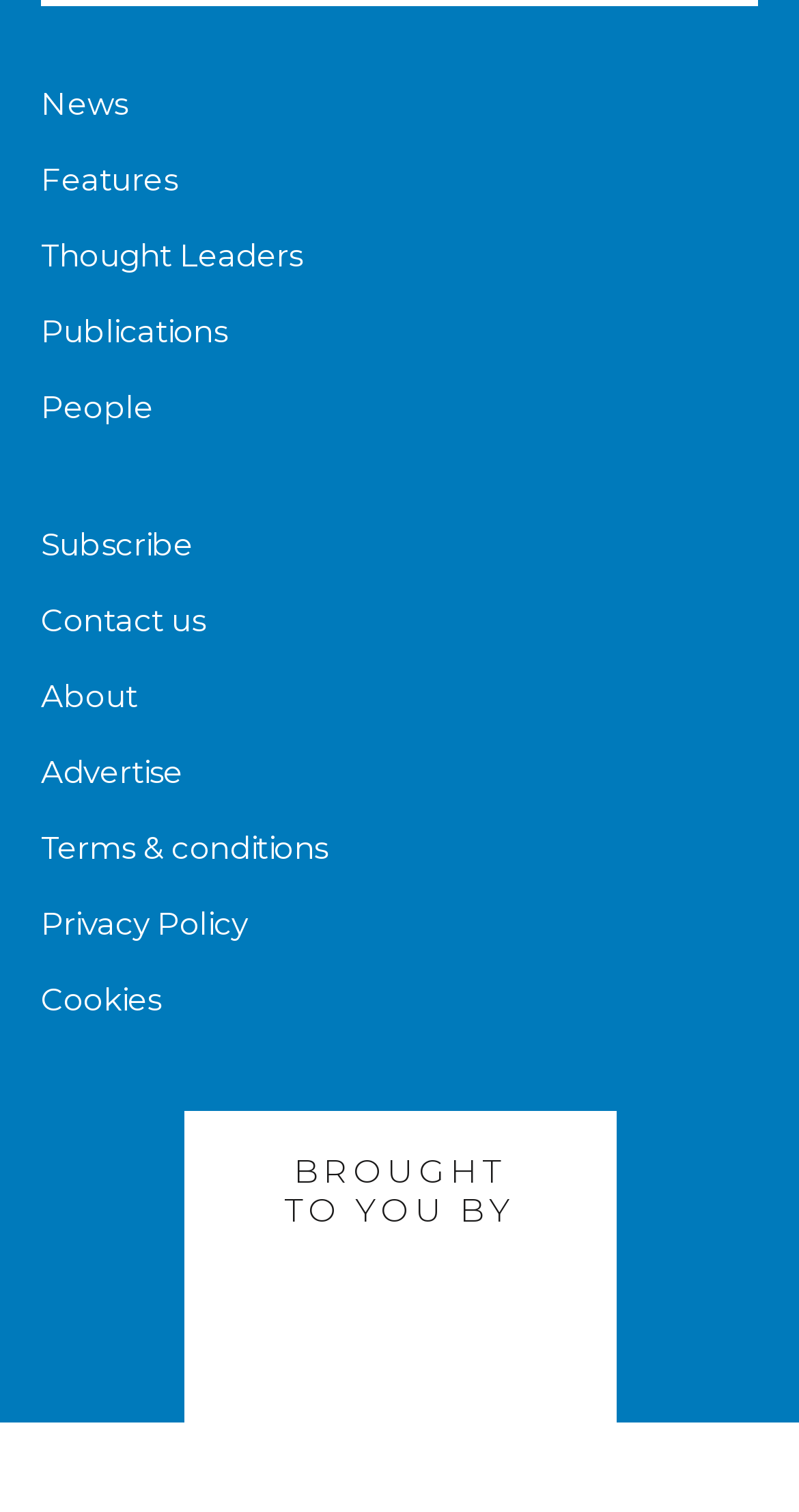Answer the question using only a single word or phrase: 
What is the first menu item?

News